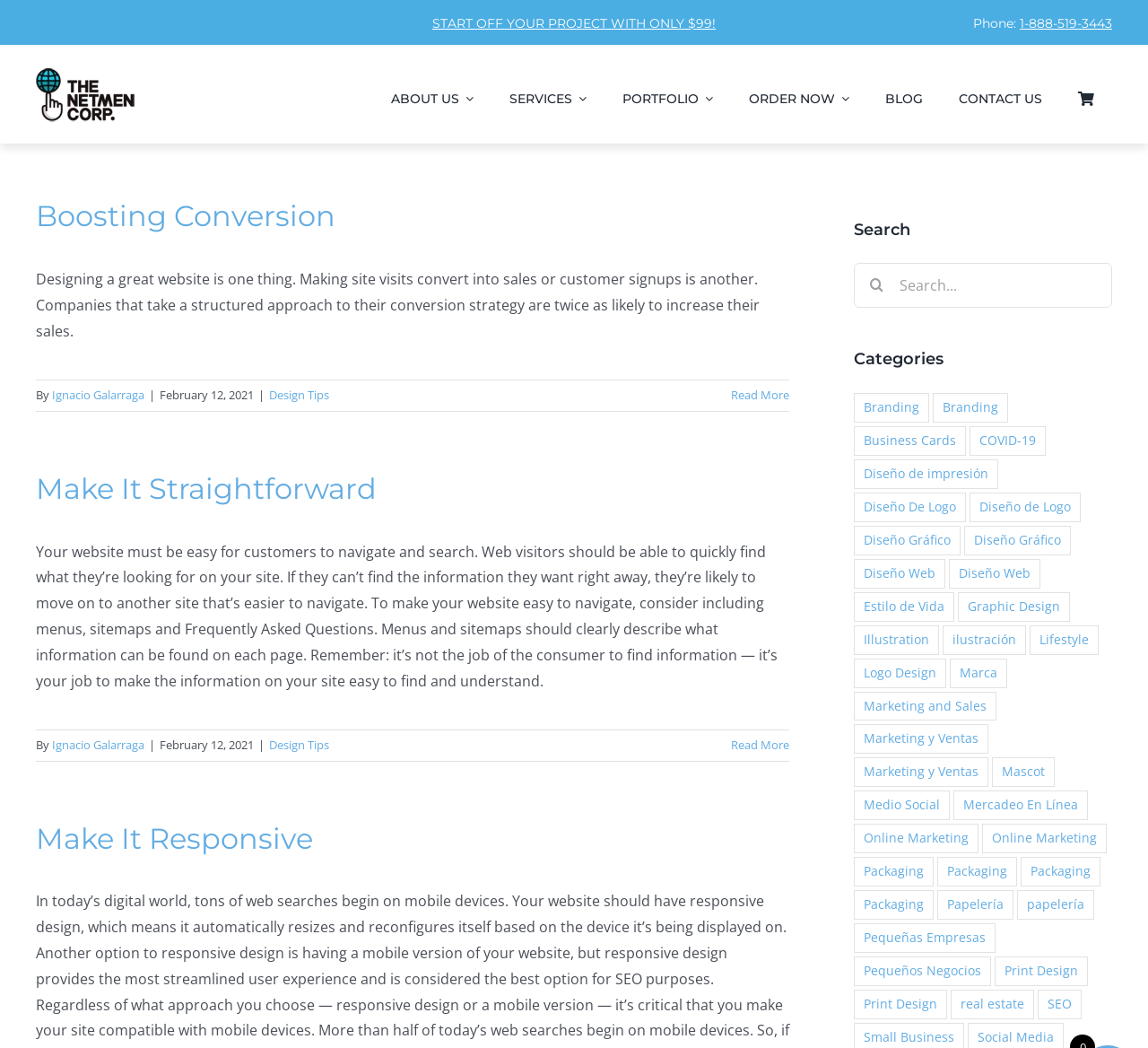Please find the bounding box coordinates of the element that needs to be clicked to perform the following instruction: "Search for something". The bounding box coordinates should be four float numbers between 0 and 1, represented as [left, top, right, bottom].

[0.744, 0.25, 0.969, 0.293]